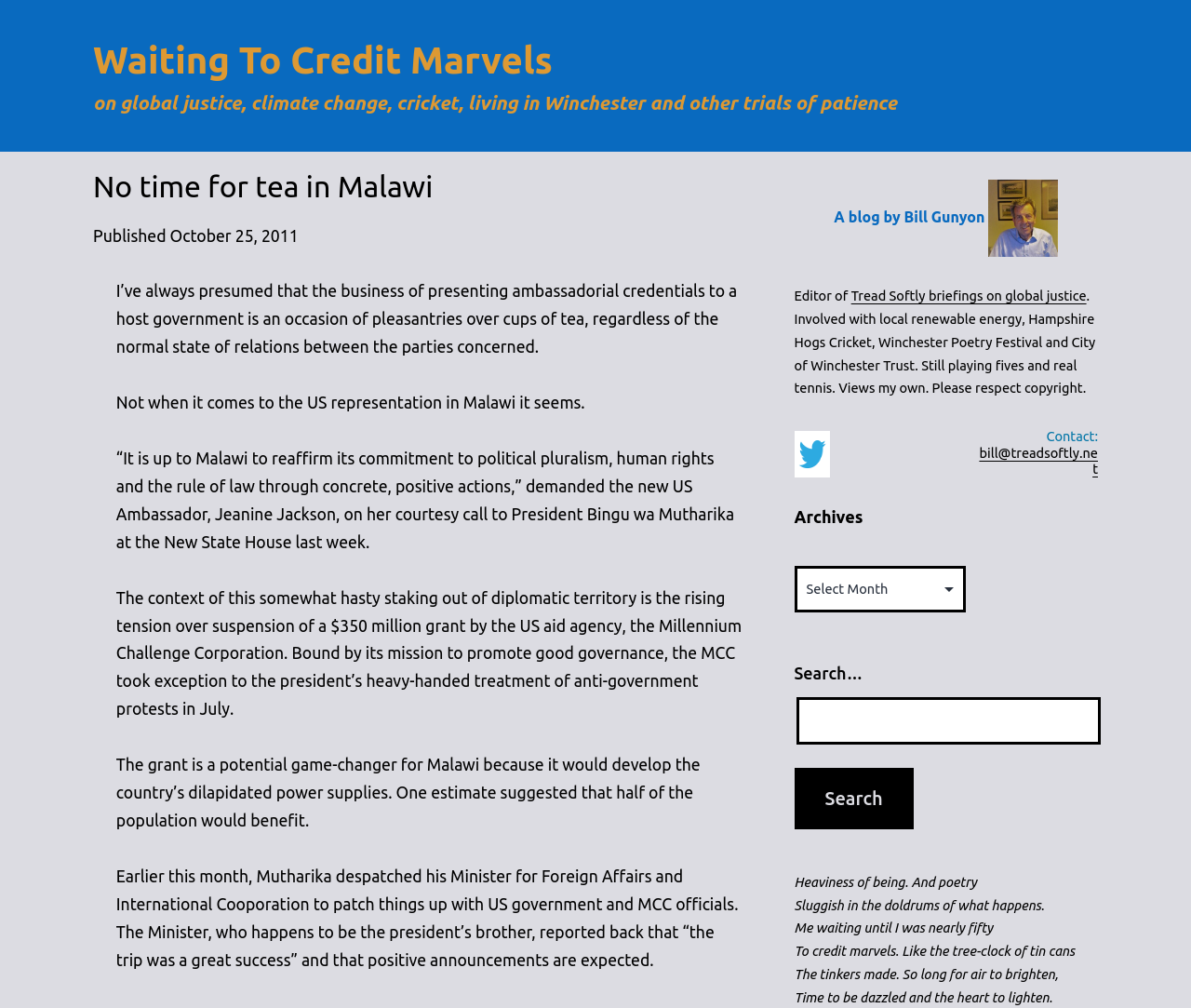What is the purpose of the Millennium Challenge Corporation grant?
Please interpret the details in the image and answer the question thoroughly.

I inferred the answer from the paragraph that states 'The grant is a potential game-changer for Malawi because it would develop the country’s dilapidated power supplies.' This suggests that the purpose of the Millennium Challenge Corporation grant is to develop Malawi's power supplies.